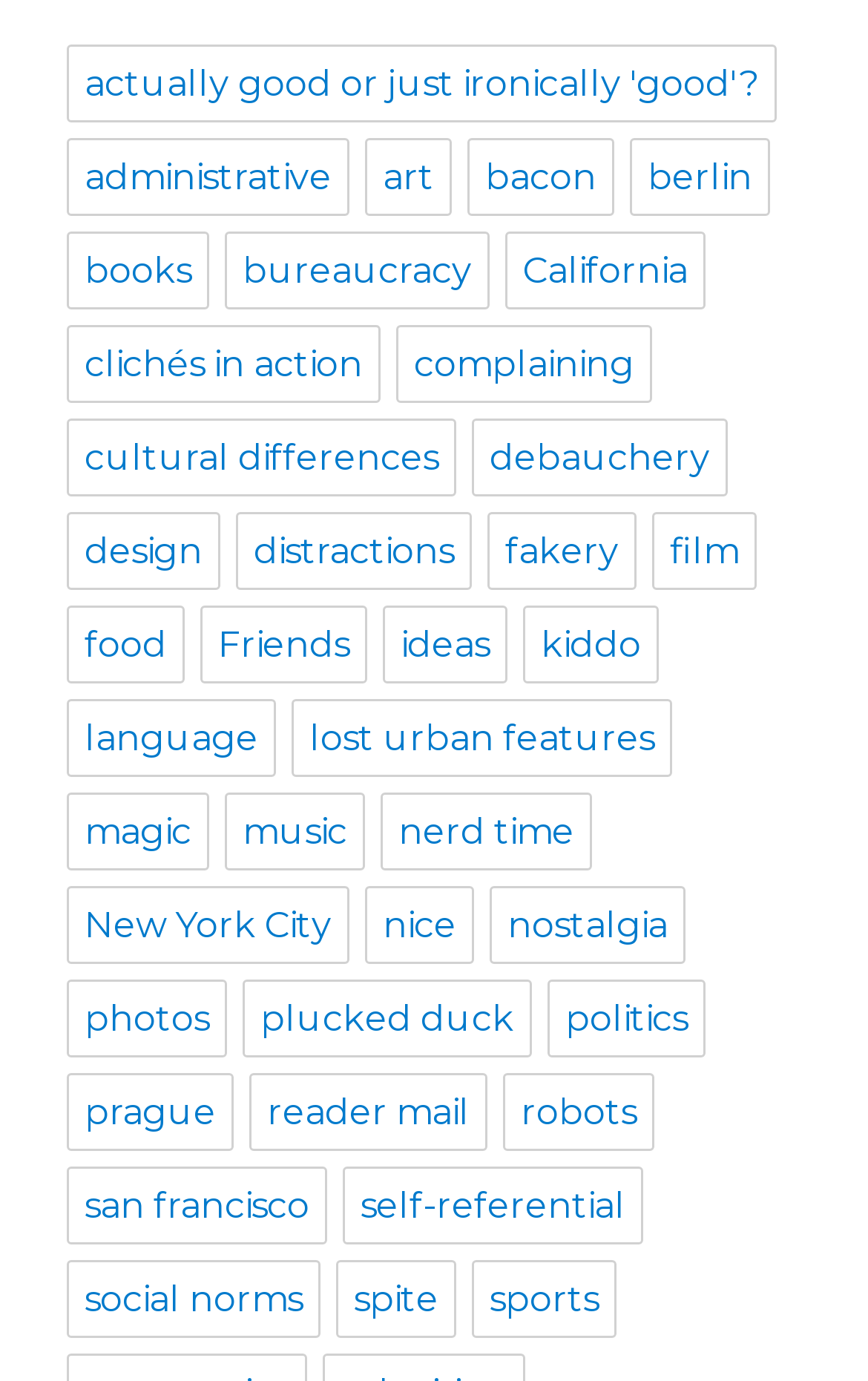Respond to the question below with a single word or phrase:
What is the last link on the webpage?

sports